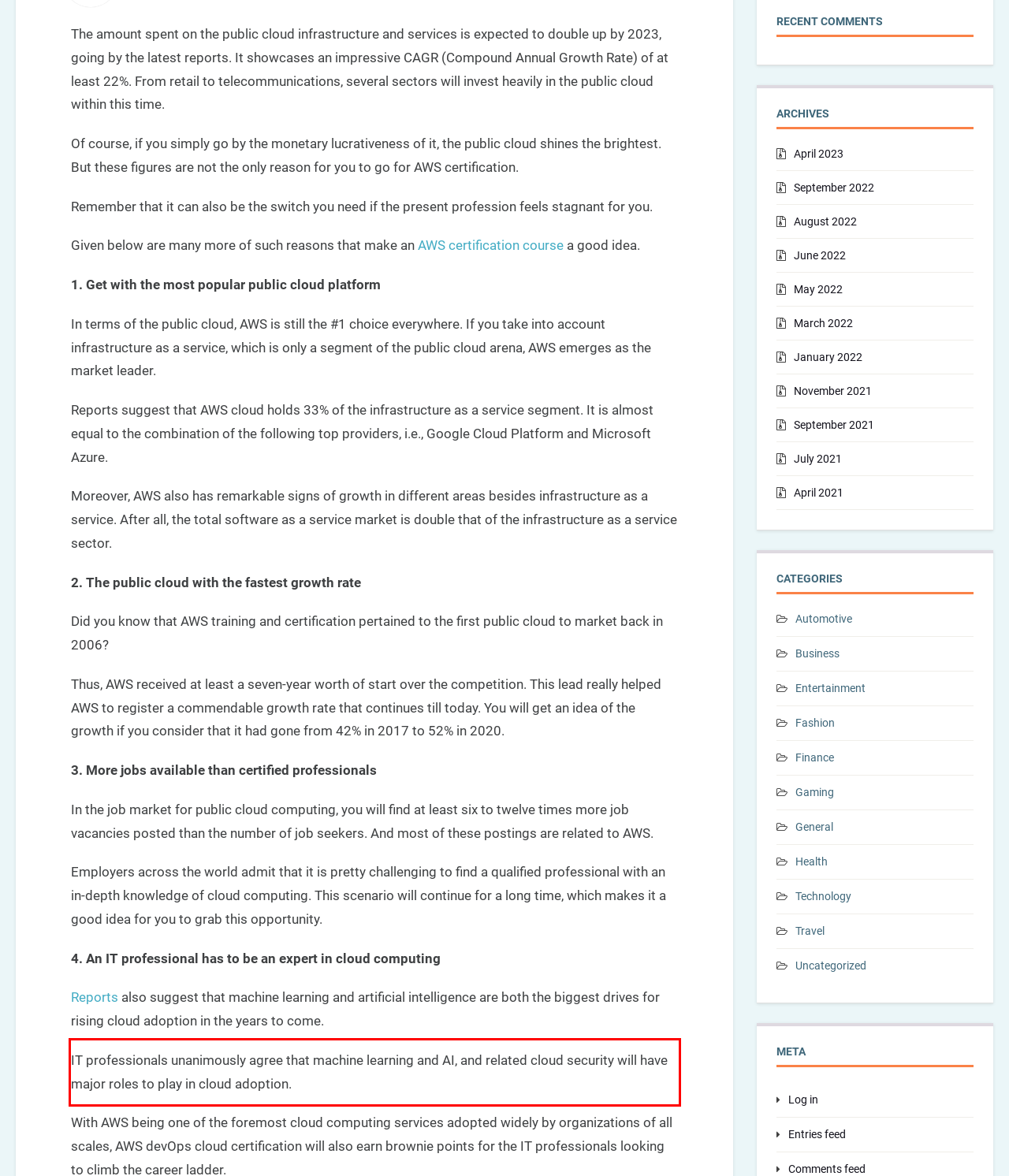From the provided screenshot, extract the text content that is enclosed within the red bounding box.

IT professionals unanimously agree that machine learning and AI, and related cloud security will have major roles to play in cloud adoption.